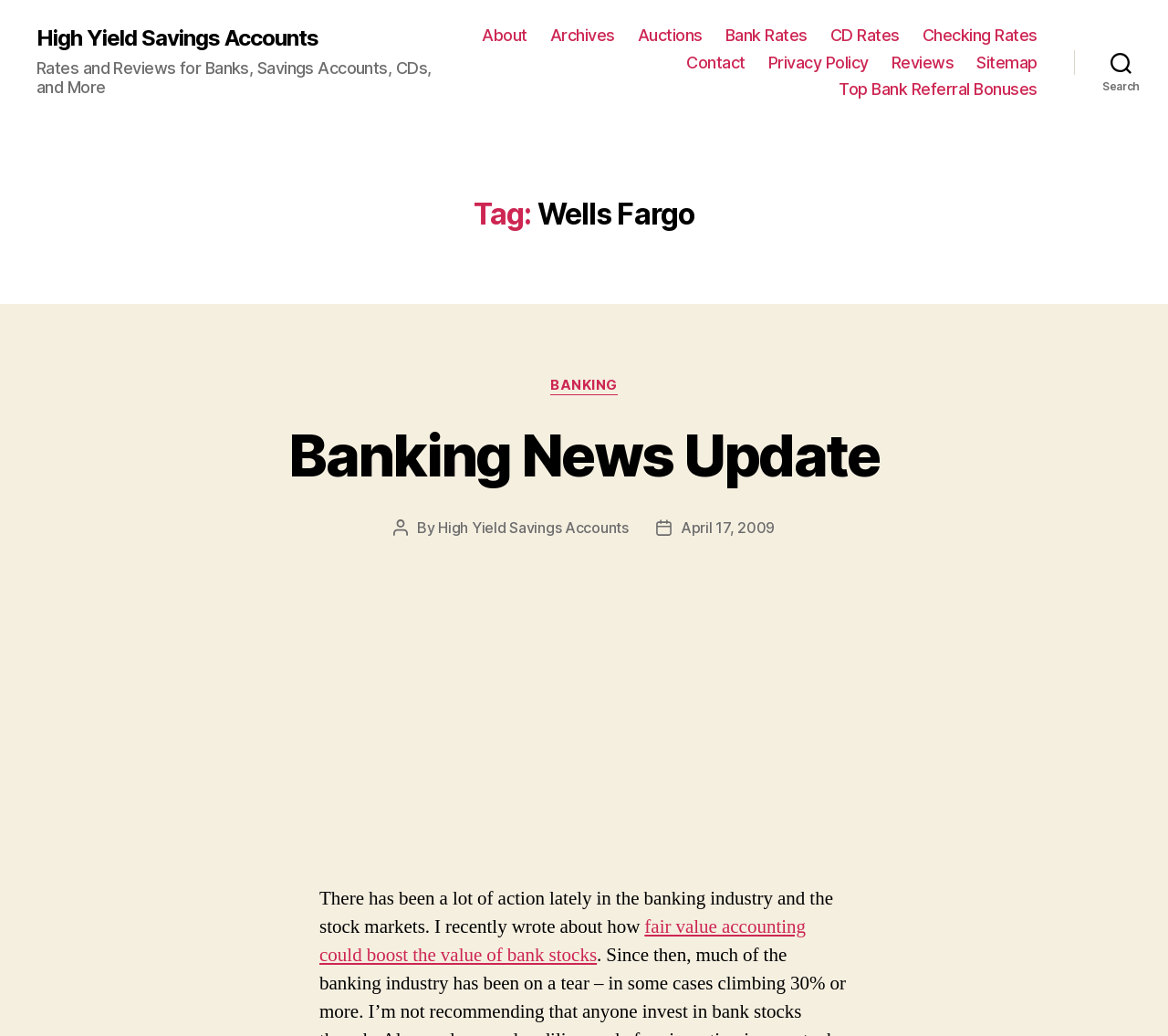Determine the bounding box coordinates of the clickable element to complete this instruction: "Go to About page". Provide the coordinates in the format of four float numbers between 0 and 1, [left, top, right, bottom].

[0.413, 0.025, 0.451, 0.044]